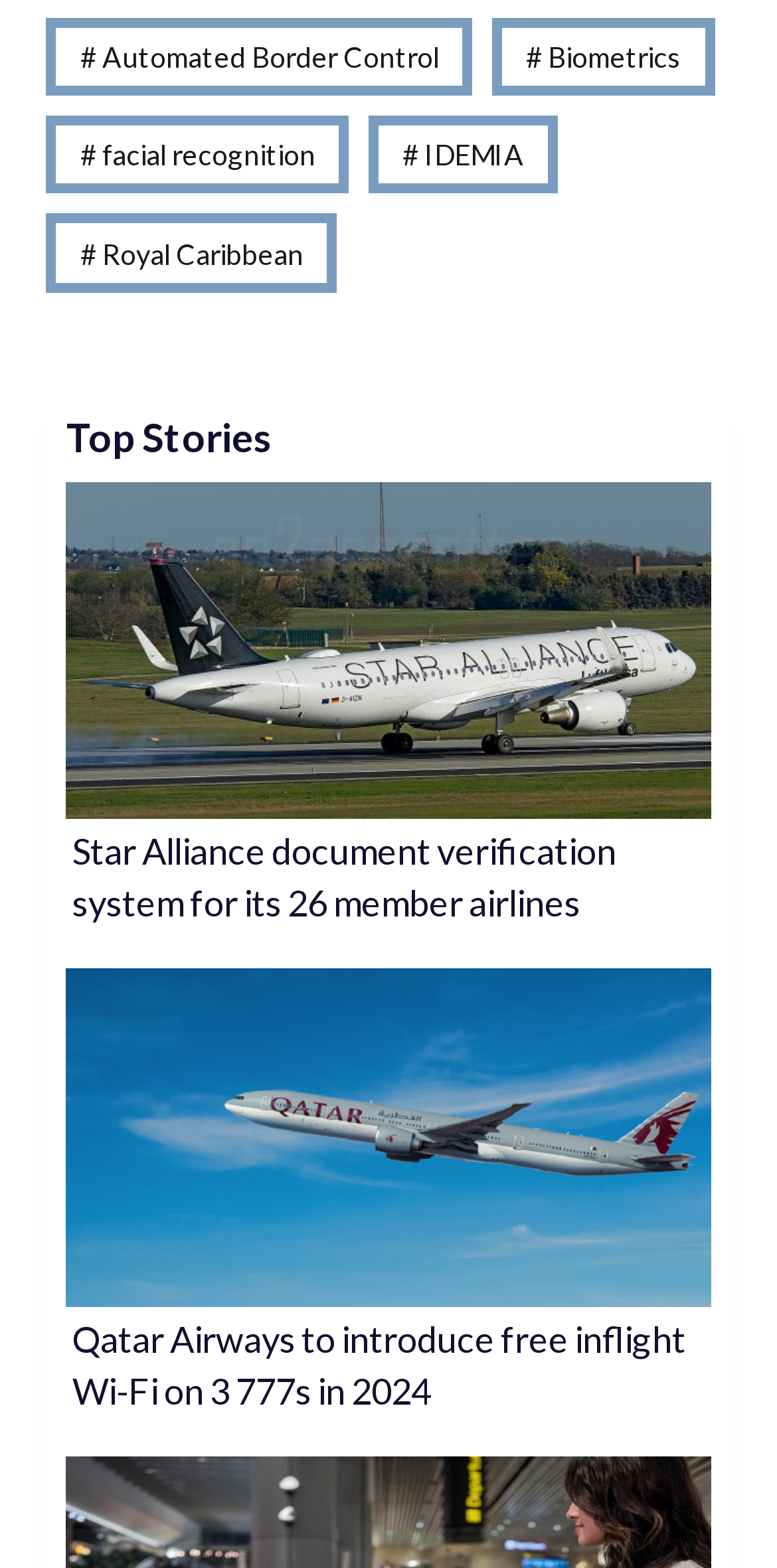Give a one-word or one-phrase response to the question:
What airline is introducing free inflight Wi-Fi?

Qatar Airways